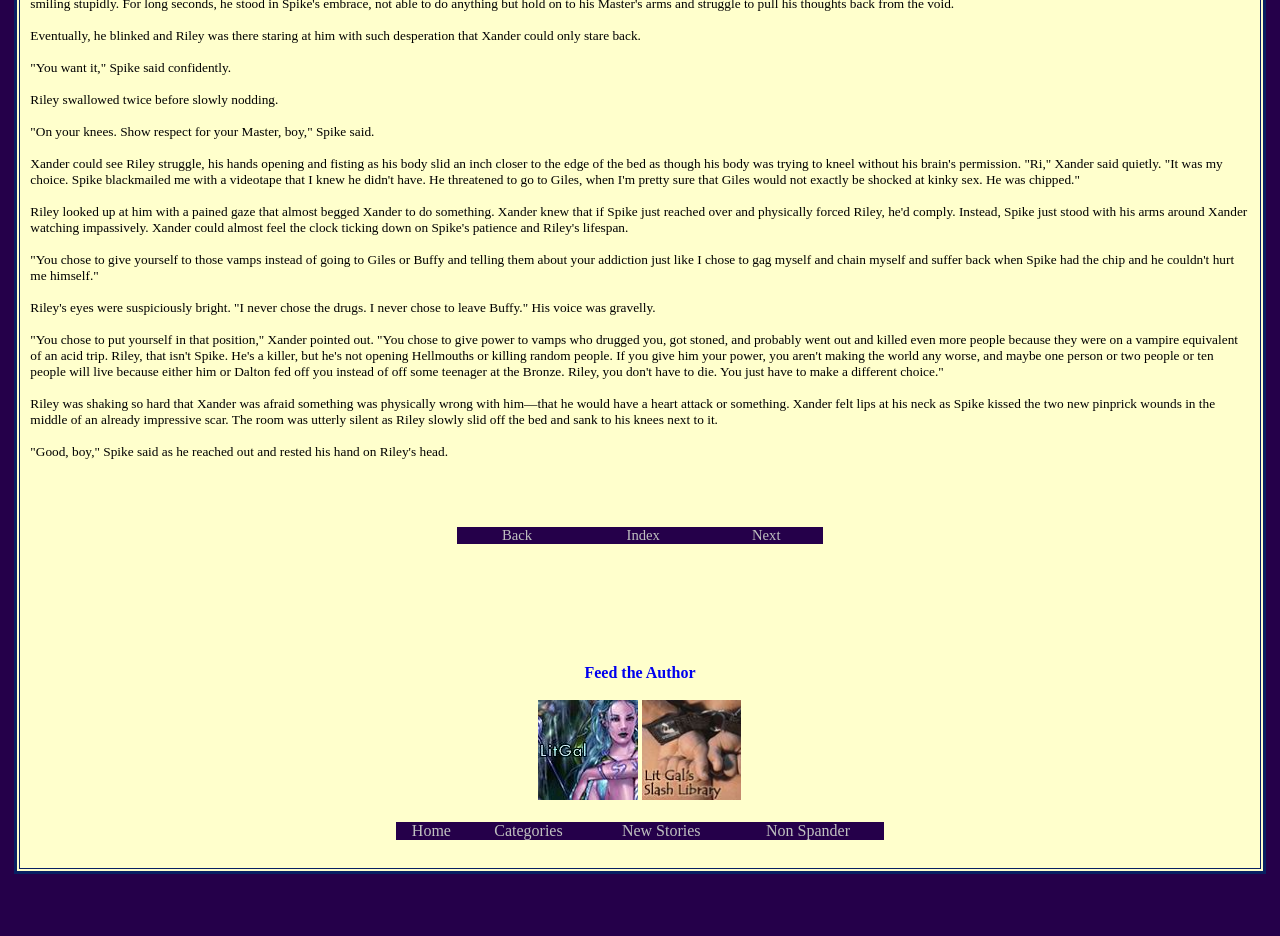Could you indicate the bounding box coordinates of the region to click in order to complete this instruction: "Click the SHARE button".

None